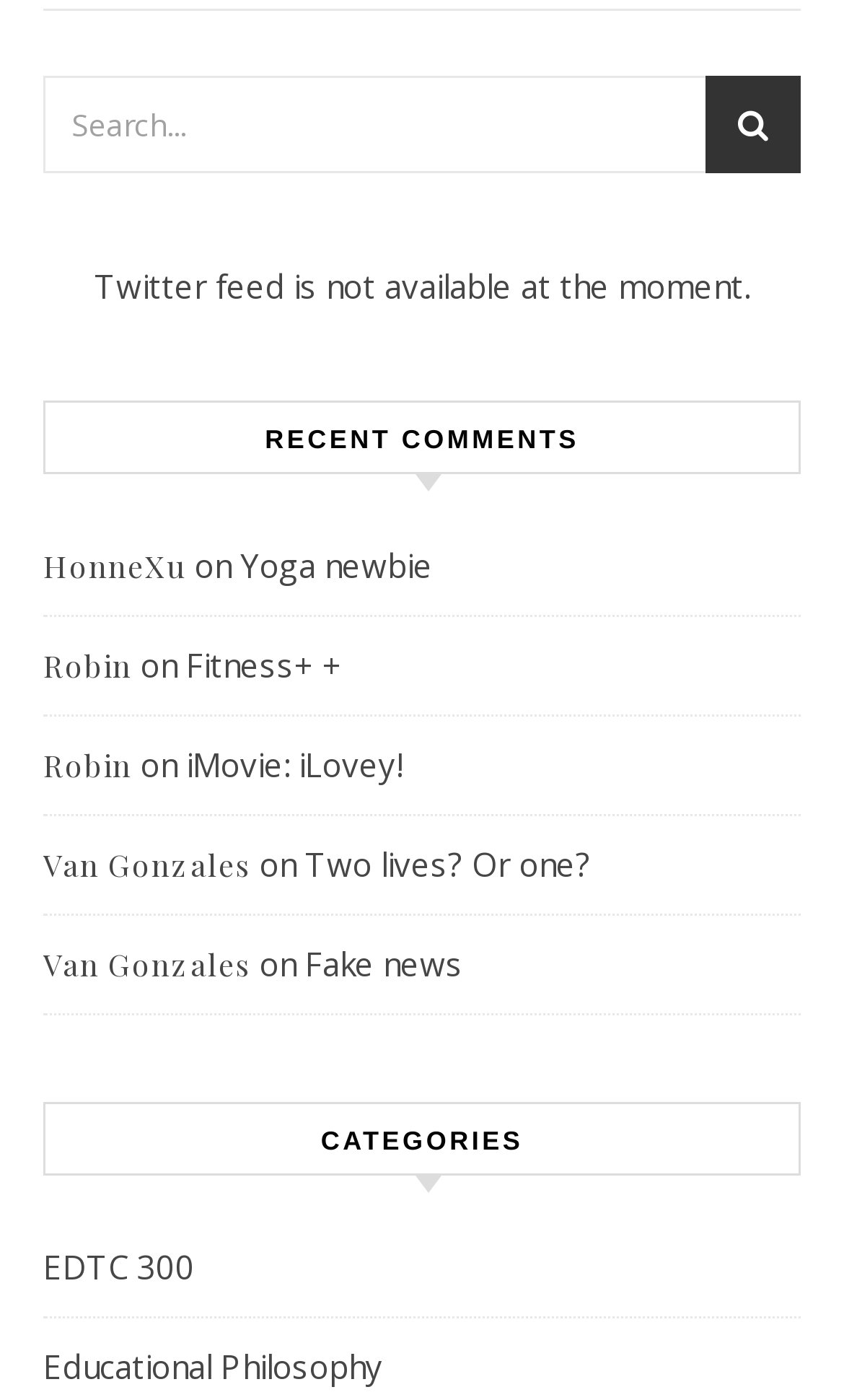Given the content of the image, can you provide a detailed answer to the question?
What is the purpose of the button next to the search box?

The button next to the search box has the text 'st', which is likely an abbreviation for 'submit', indicating that its purpose is to submit the search query.